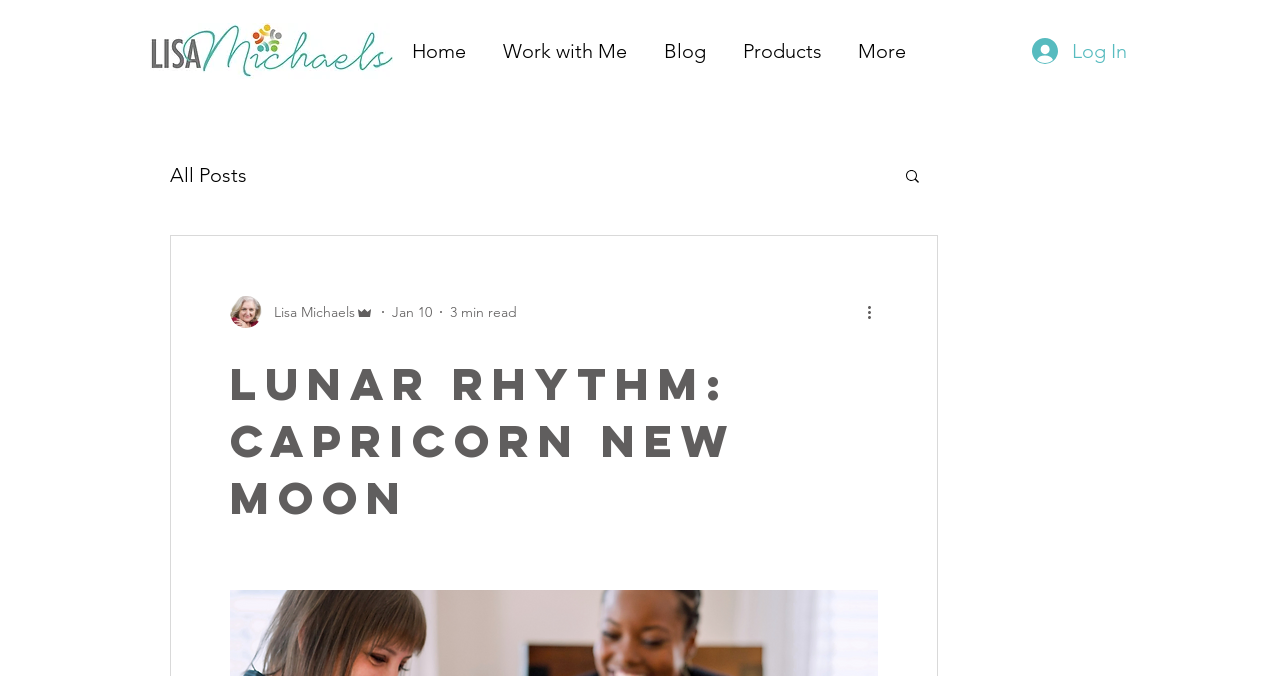Provide a short, one-word or phrase answer to the question below:
What is the date of the blog post?

Jan 10